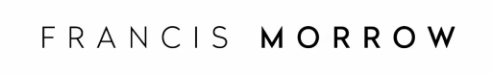Respond with a single word or phrase for the following question: 
Where can this logo be used?

Website or publication